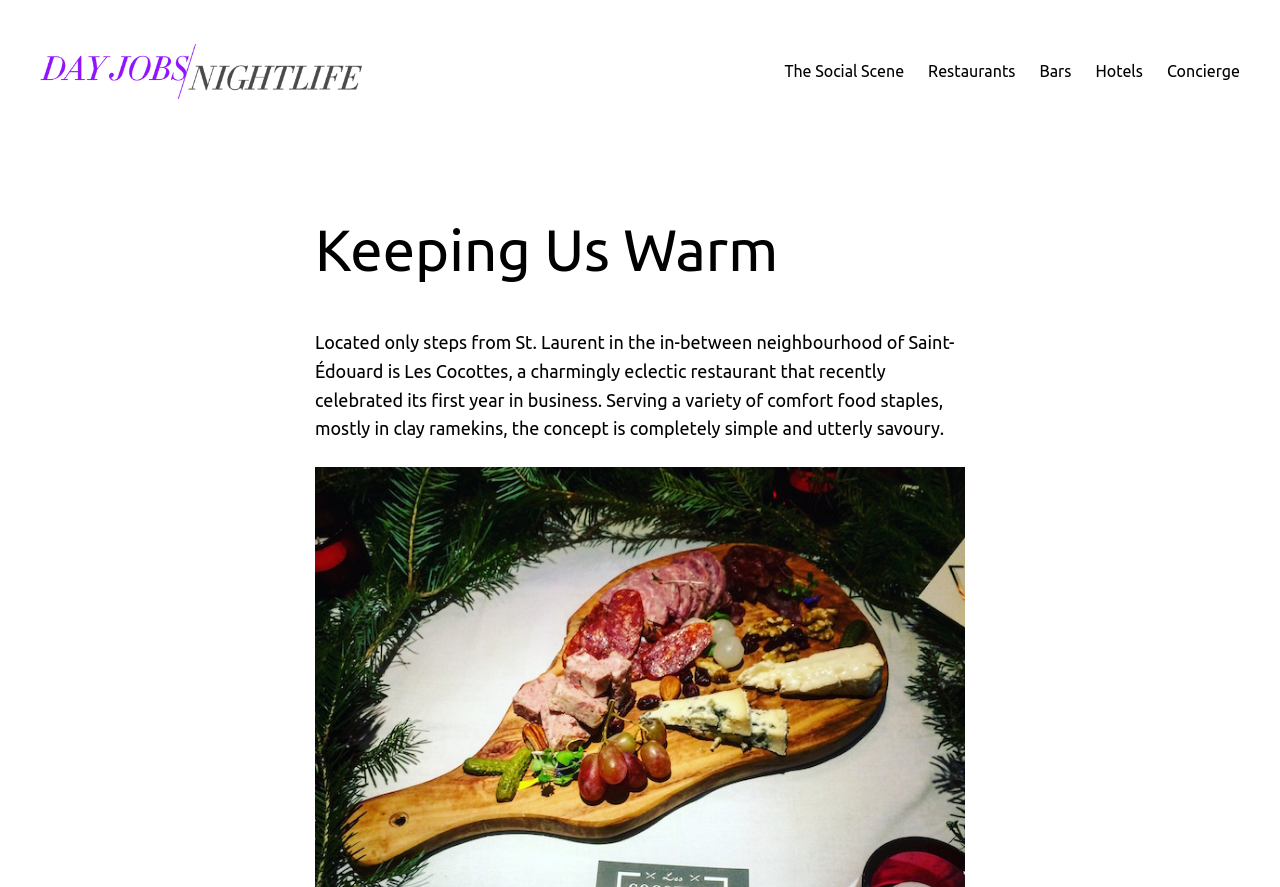Extract the bounding box coordinates for the HTML element that matches this description: "The Social Scene". The coordinates should be four float numbers between 0 and 1, i.e., [left, top, right, bottom].

[0.613, 0.066, 0.706, 0.095]